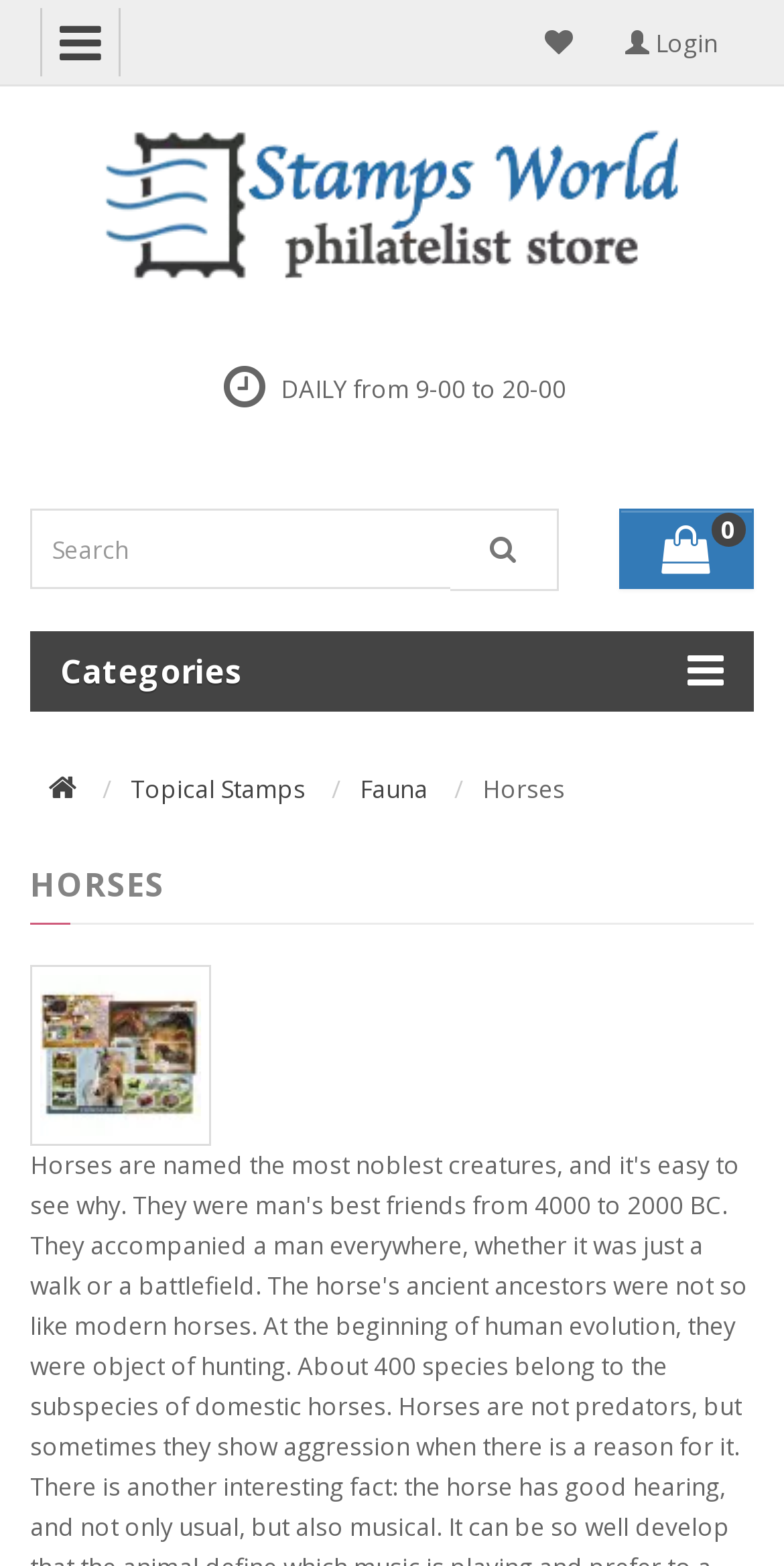What is the purpose of the textbox?
Based on the visual, give a brief answer using one word or a short phrase.

Search